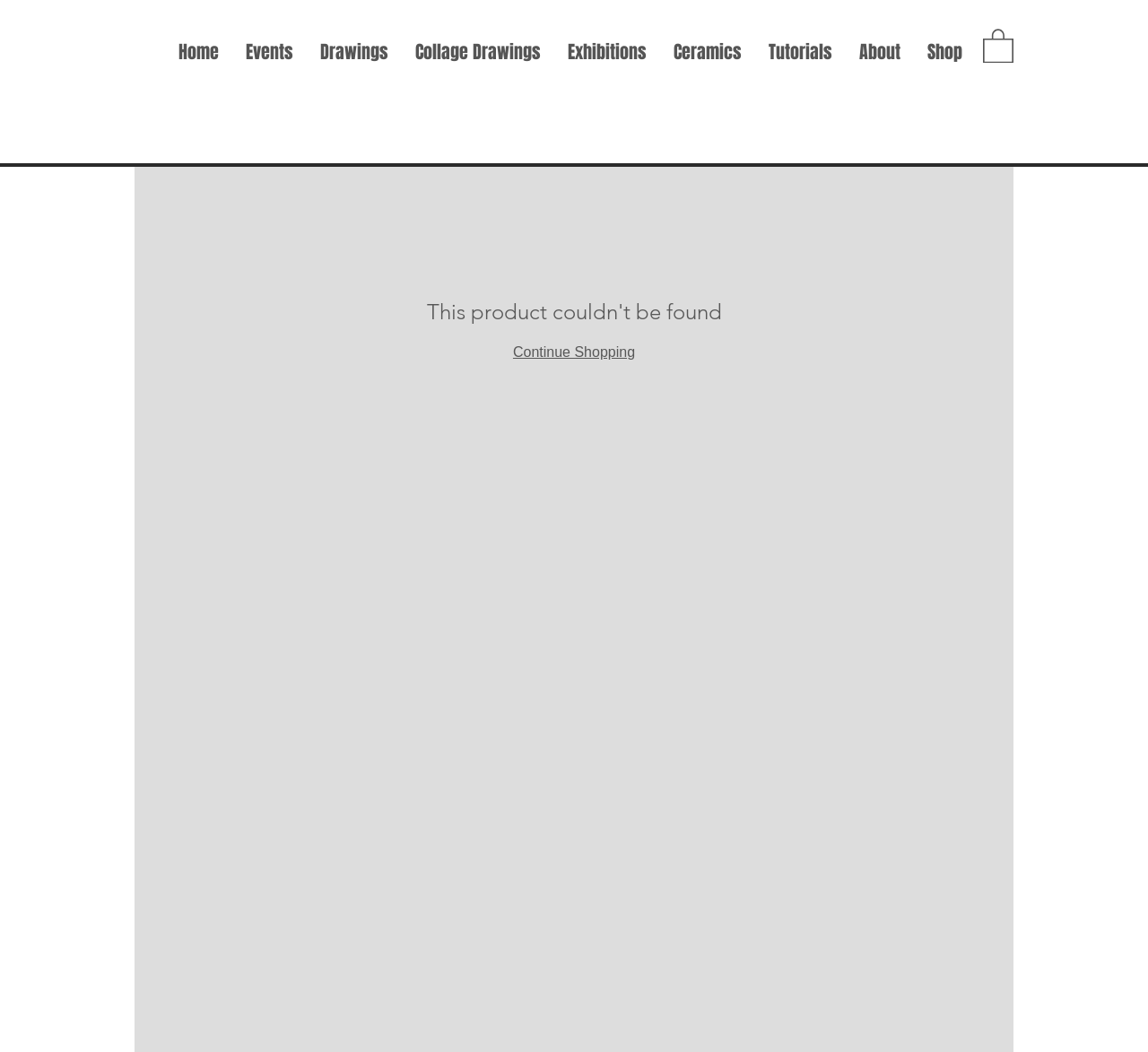Determine the main heading of the webpage and generate its text.

Qi Fang Colbert
 © Dr. Qi Fang Colbert 2024